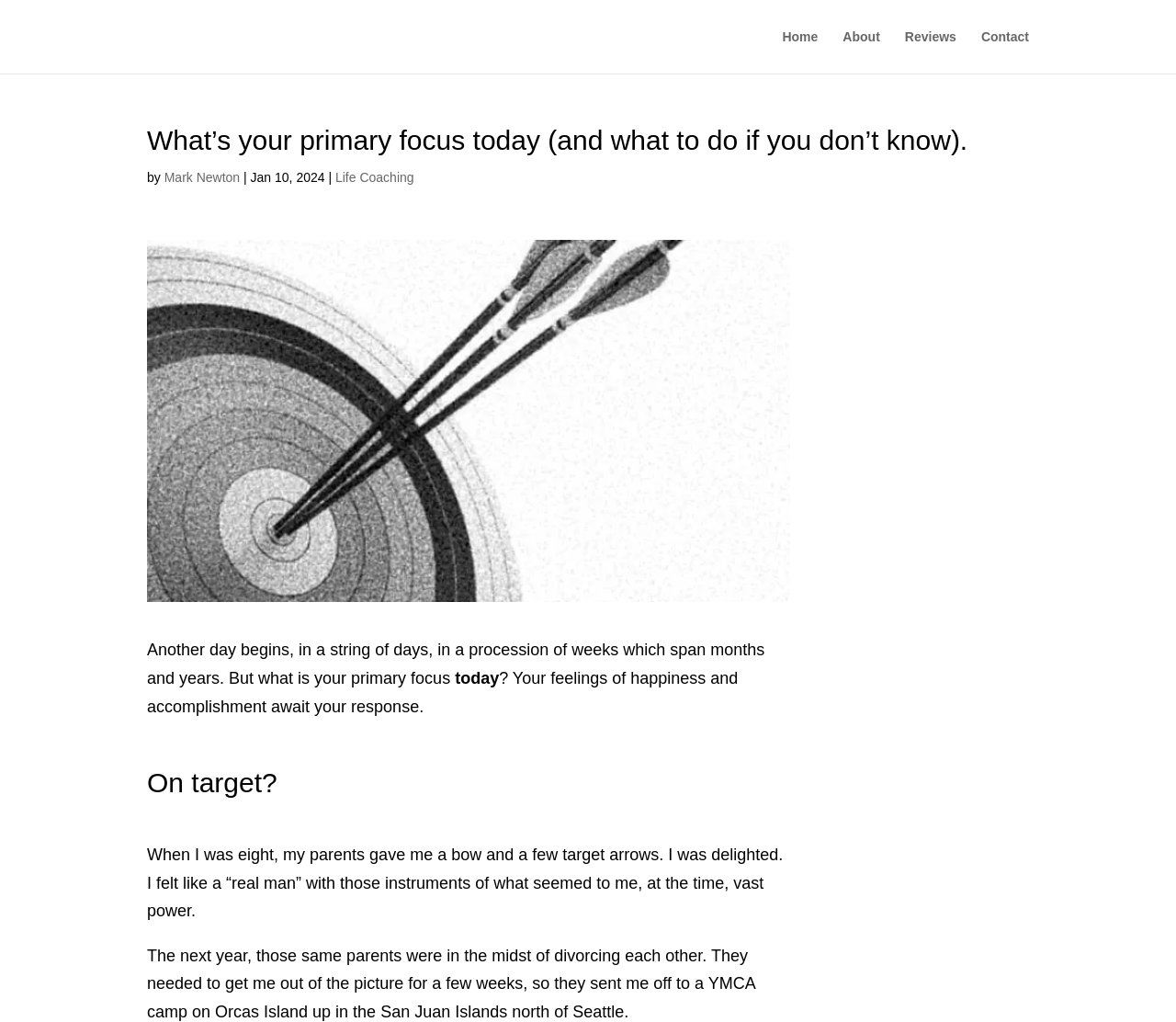Provide the bounding box coordinates for the UI element described in this sentence: "About". The coordinates should be four float values between 0 and 1, i.e., [left, top, right, bottom].

[0.717, 0.03, 0.748, 0.072]